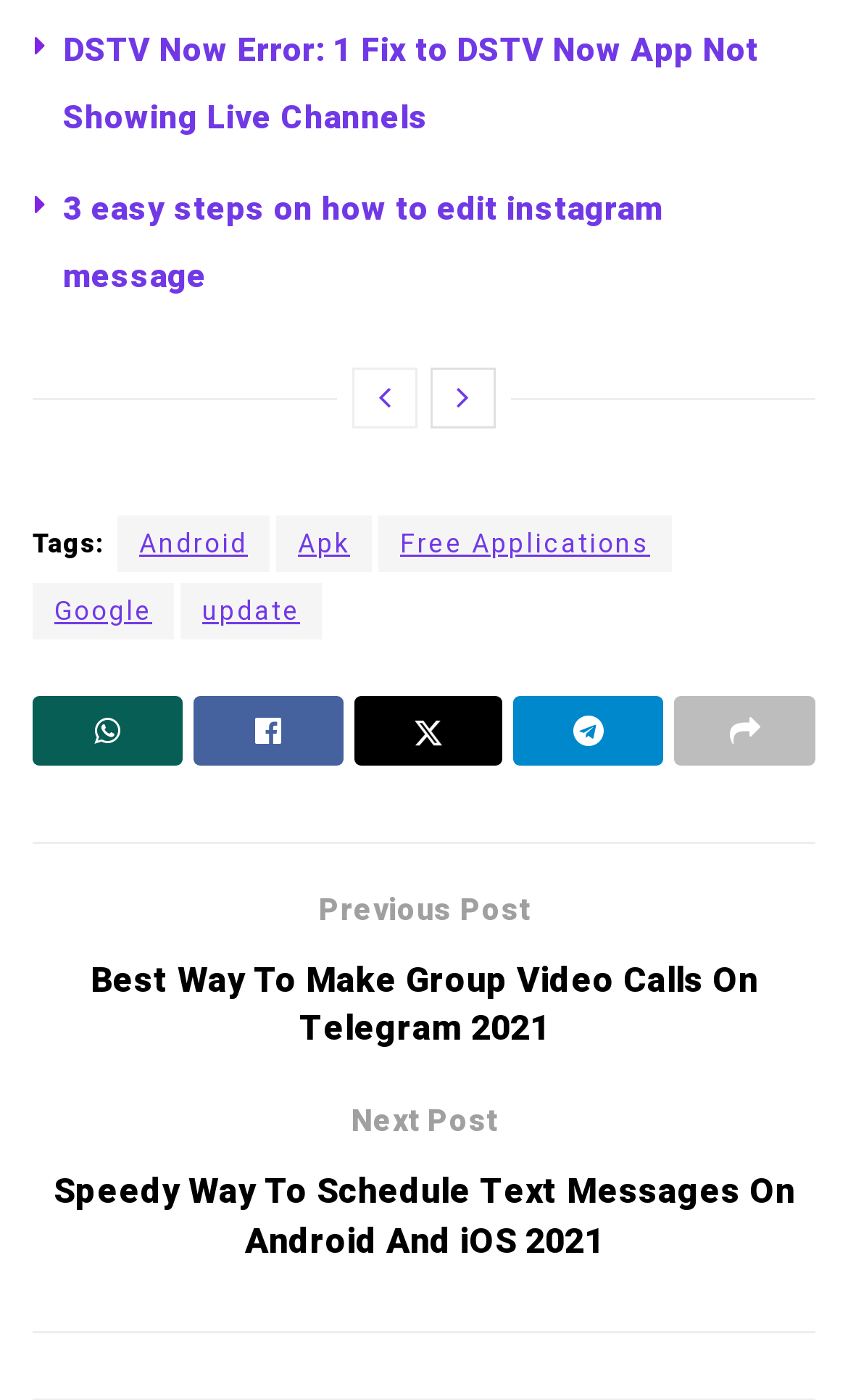What is the previous post about?
Kindly offer a comprehensive and detailed response to the question.

I looked at the link element [428] with the text 'Previous Post Best Way To Make Group Video Calls On Telegram 2021', so the previous post is about making group video calls on Telegram.